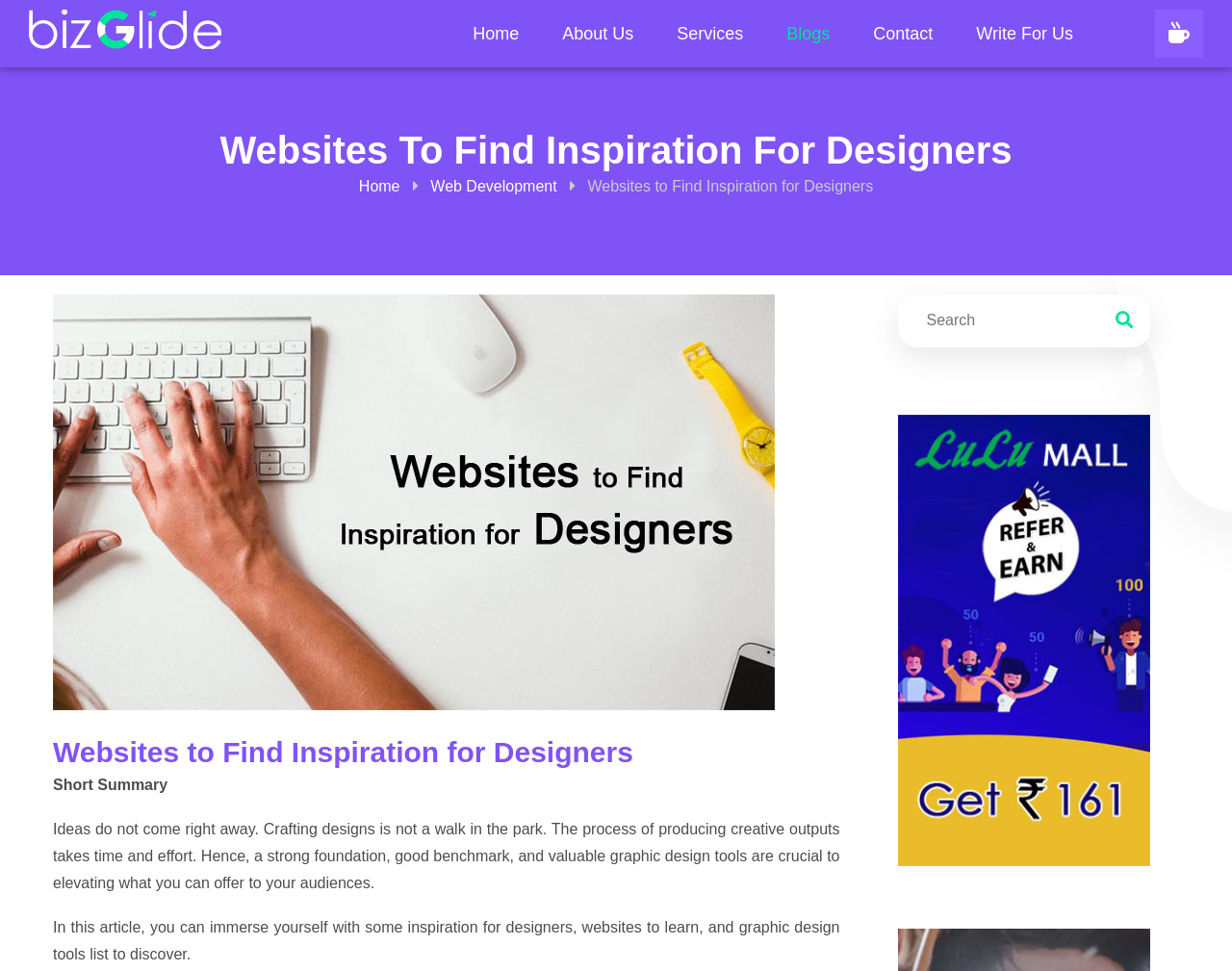From the element description Web Development, predict the bounding box coordinates of the UI element. The coordinates must be specified in the format (top-left x, top-left y, bottom-right x, bottom-right y) and should be within the 0 to 1 range.

[0.349, 0.183, 0.452, 0.2]